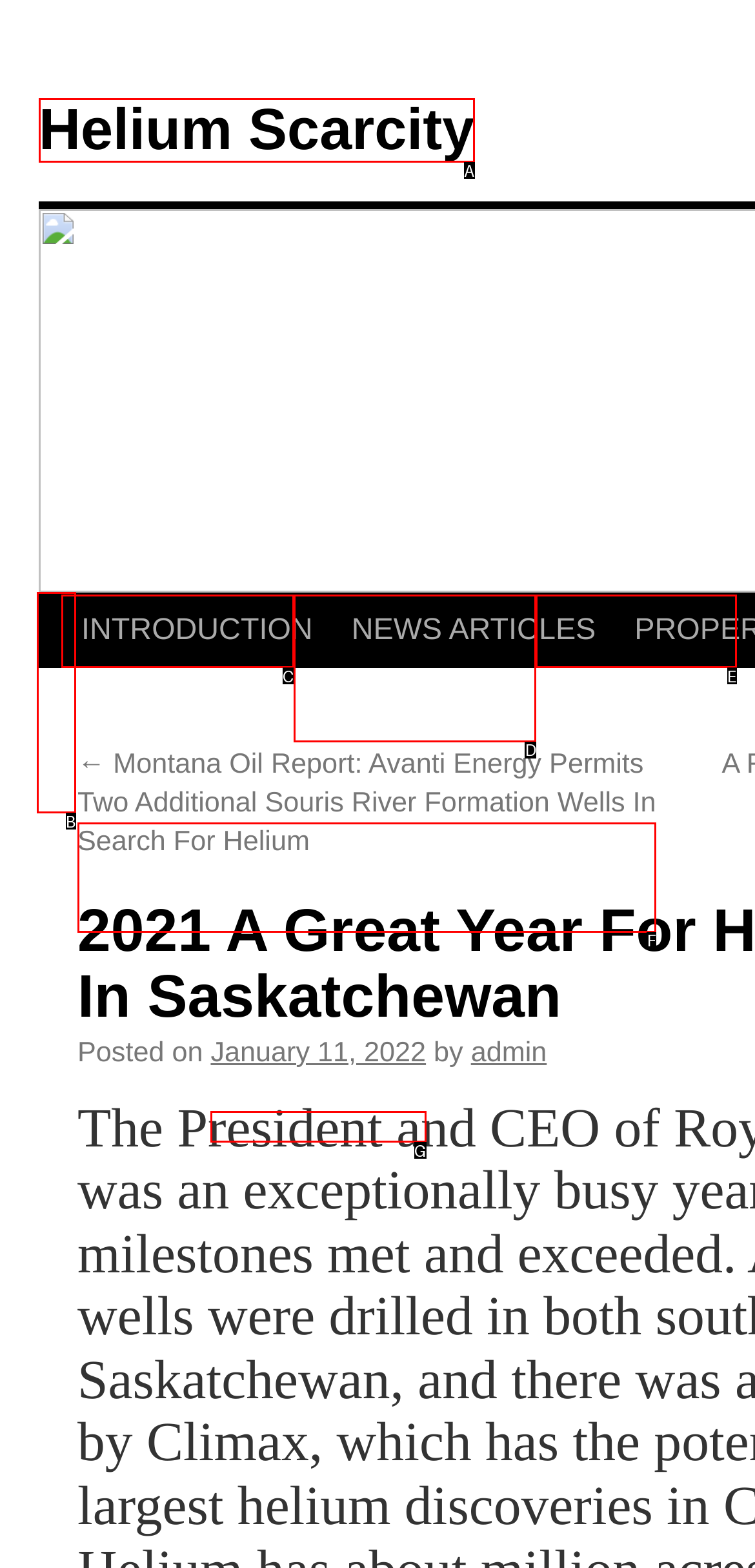Given the description: Extra SP Page Builder, identify the corresponding option. Answer with the letter of the appropriate option directly.

None